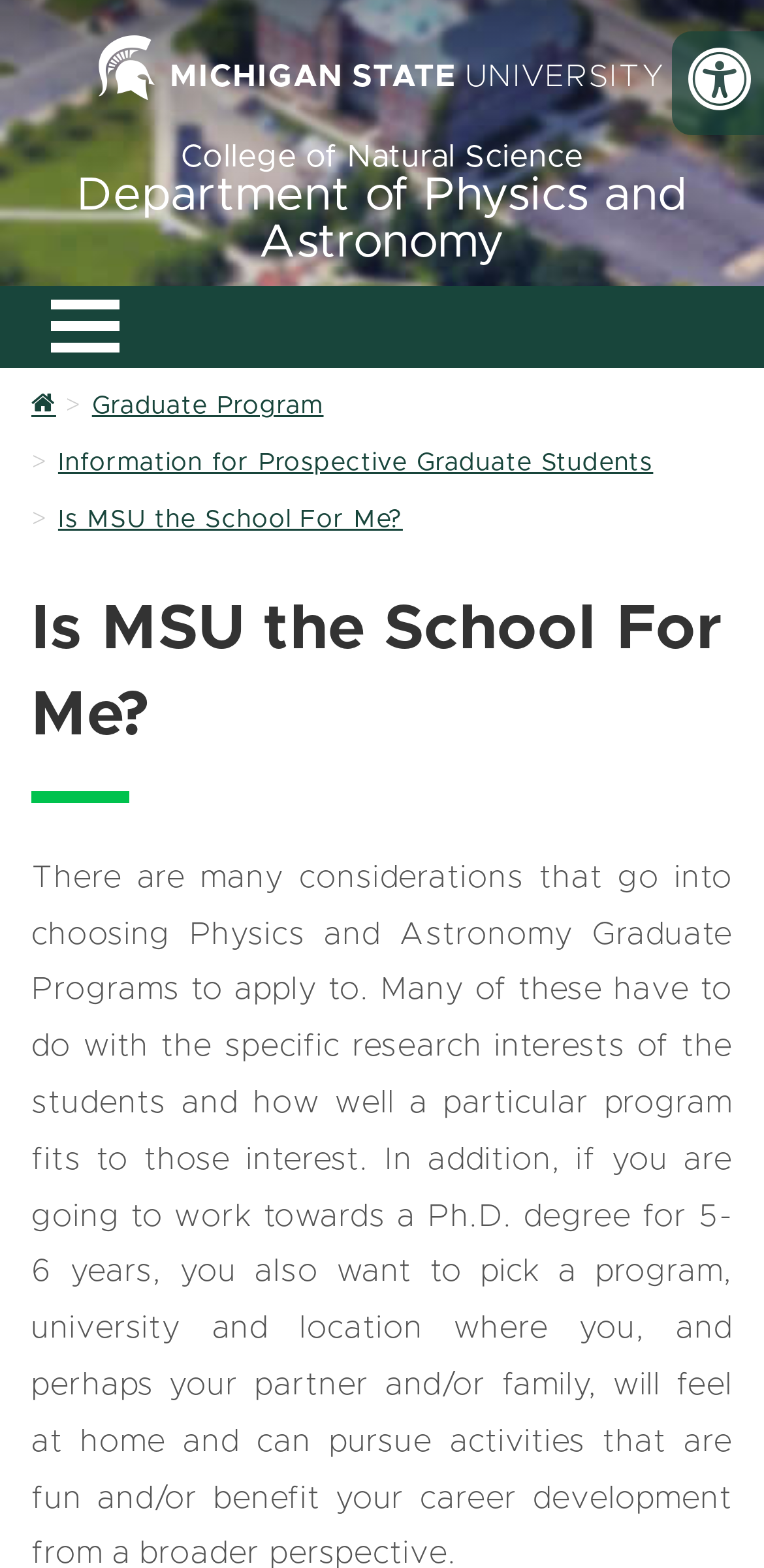What is the topic of the current page?
Answer the question with just one word or phrase using the image.

Is MSU the School For Me?